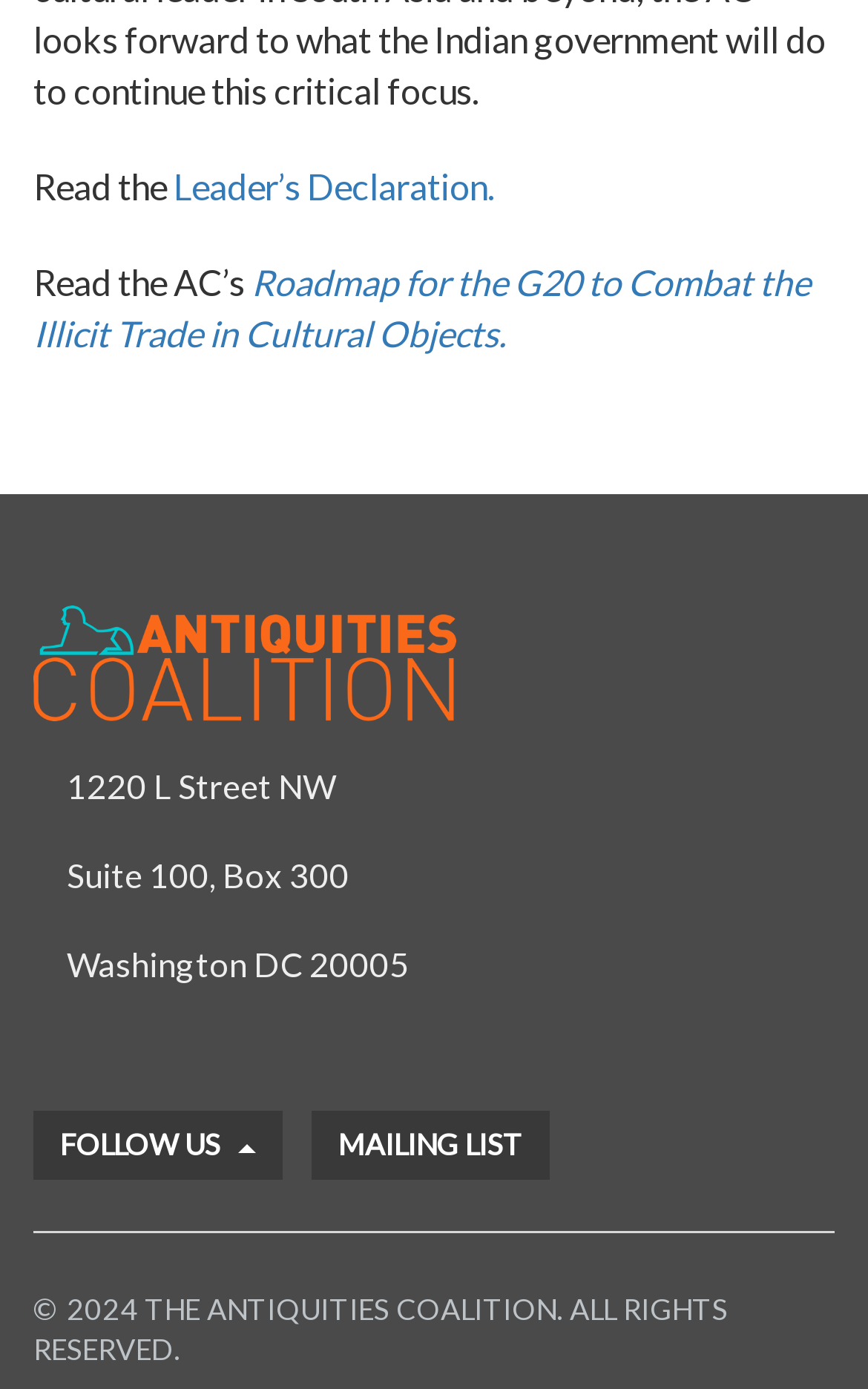Given the description Mailing List, predict the bounding box coordinates of the UI element. Ensure the coordinates are in the format (top-left x, top-left y, bottom-right x, bottom-right y) and all values are between 0 and 1.

[0.359, 0.8, 0.633, 0.849]